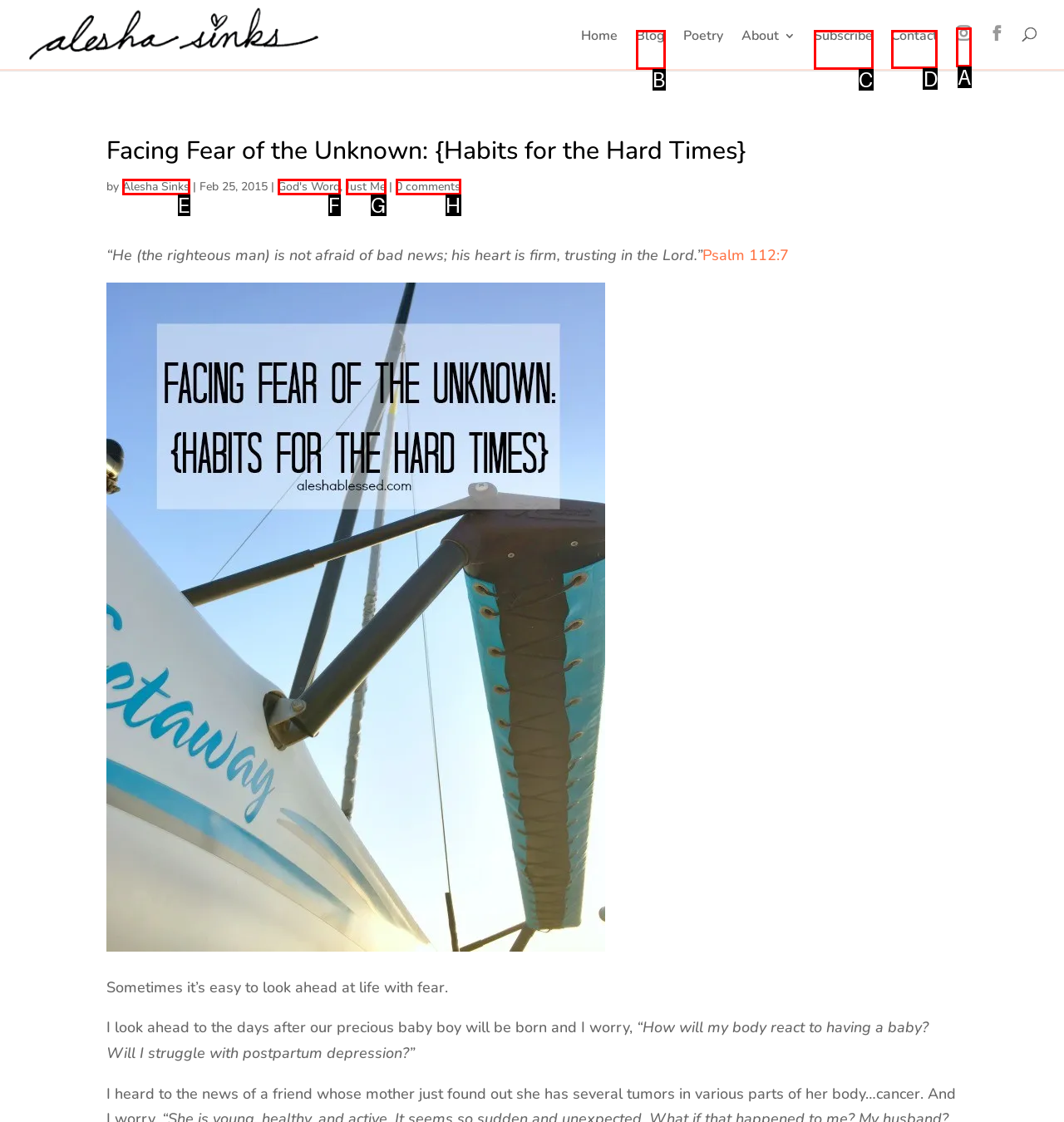Identify the correct UI element to click for this instruction: contact Alesha Sinks
Respond with the appropriate option's letter from the provided choices directly.

D